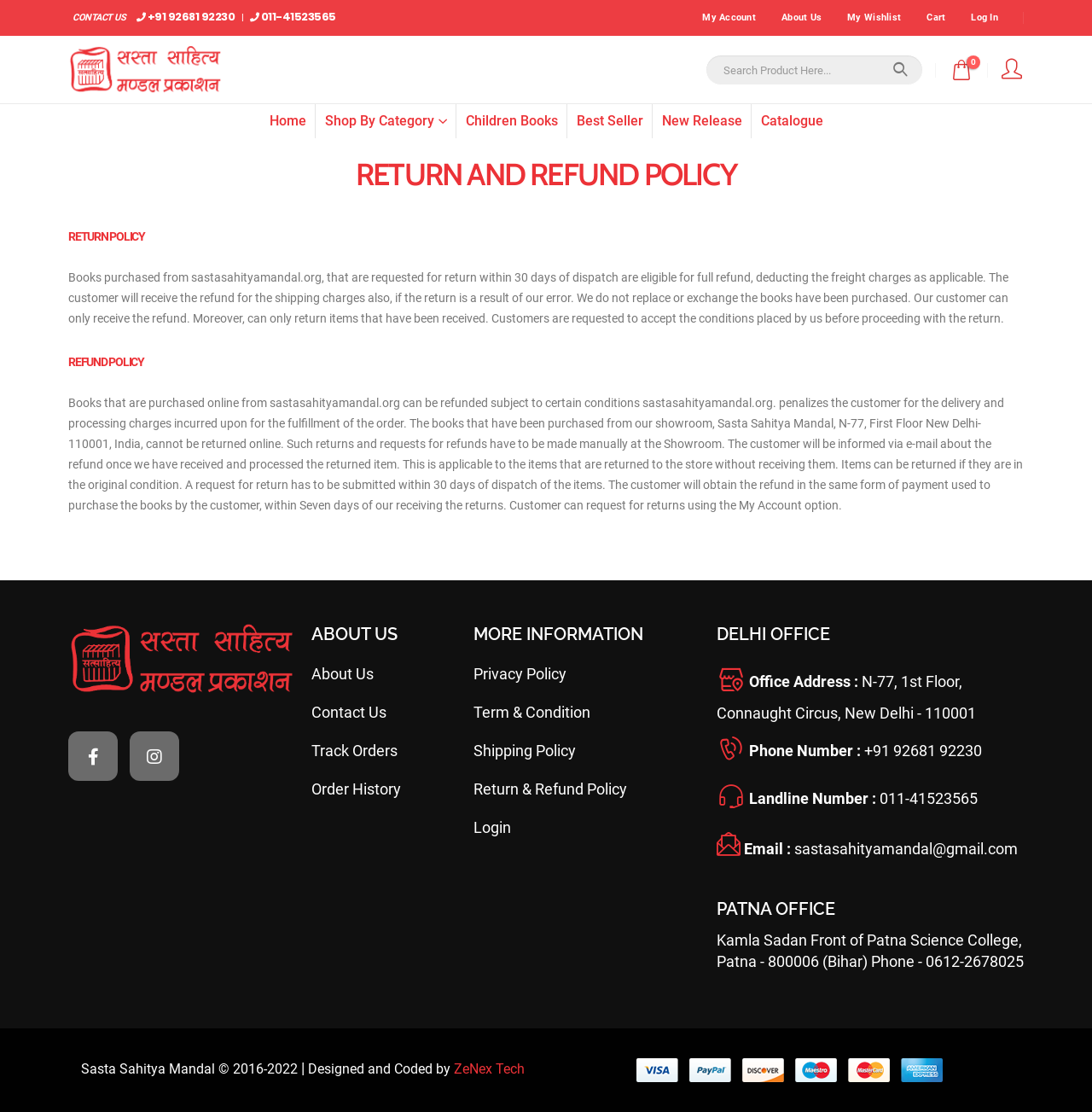Give a succinct answer to this question in a single word or phrase: 
What is the email address for Sasta Sahitya Mandal?

sastasahityamandal@gmail.com